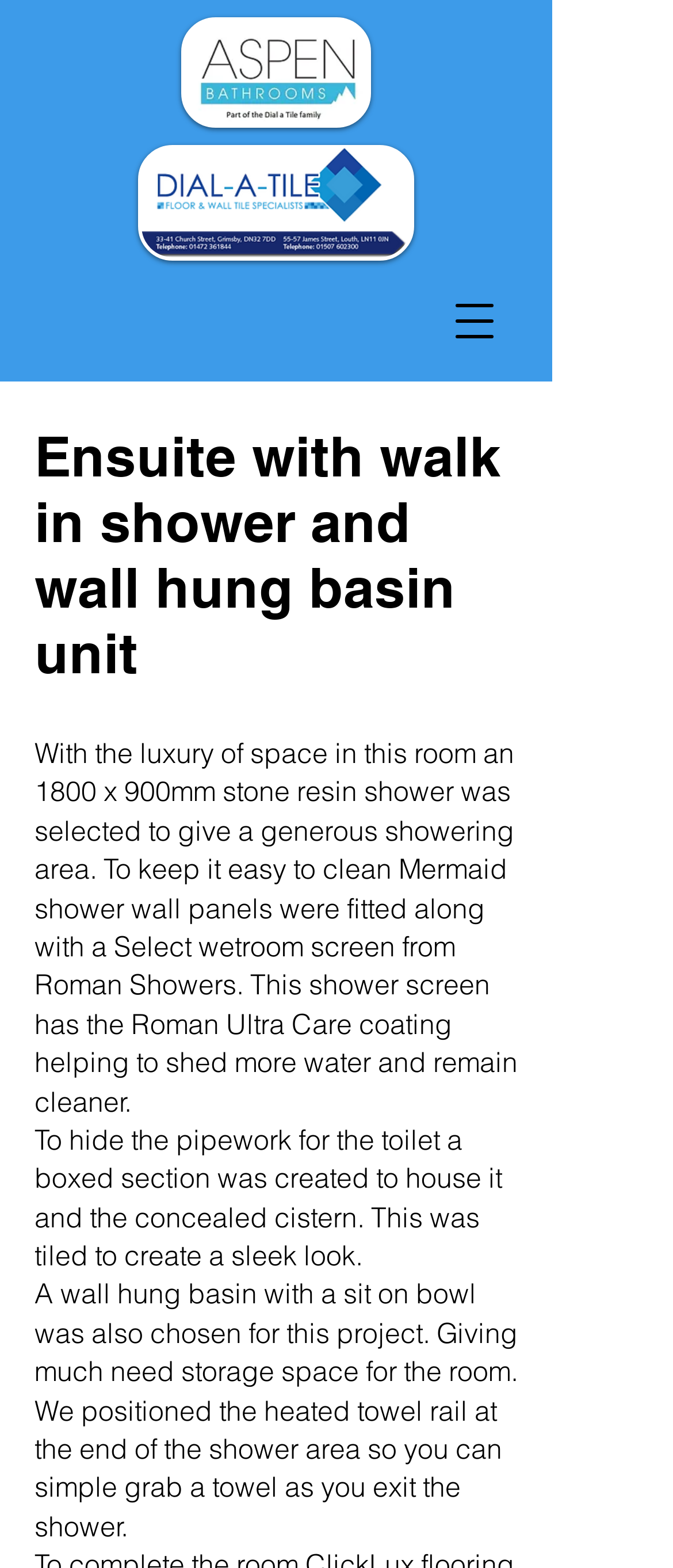What type of basin was chosen for this project?
Examine the image and provide an in-depth answer to the question.

The text states that 'a wall hung basin with a sit on bowl was also chosen for this project.' This implies that the type of basin selected for this project is a wall hung basin.